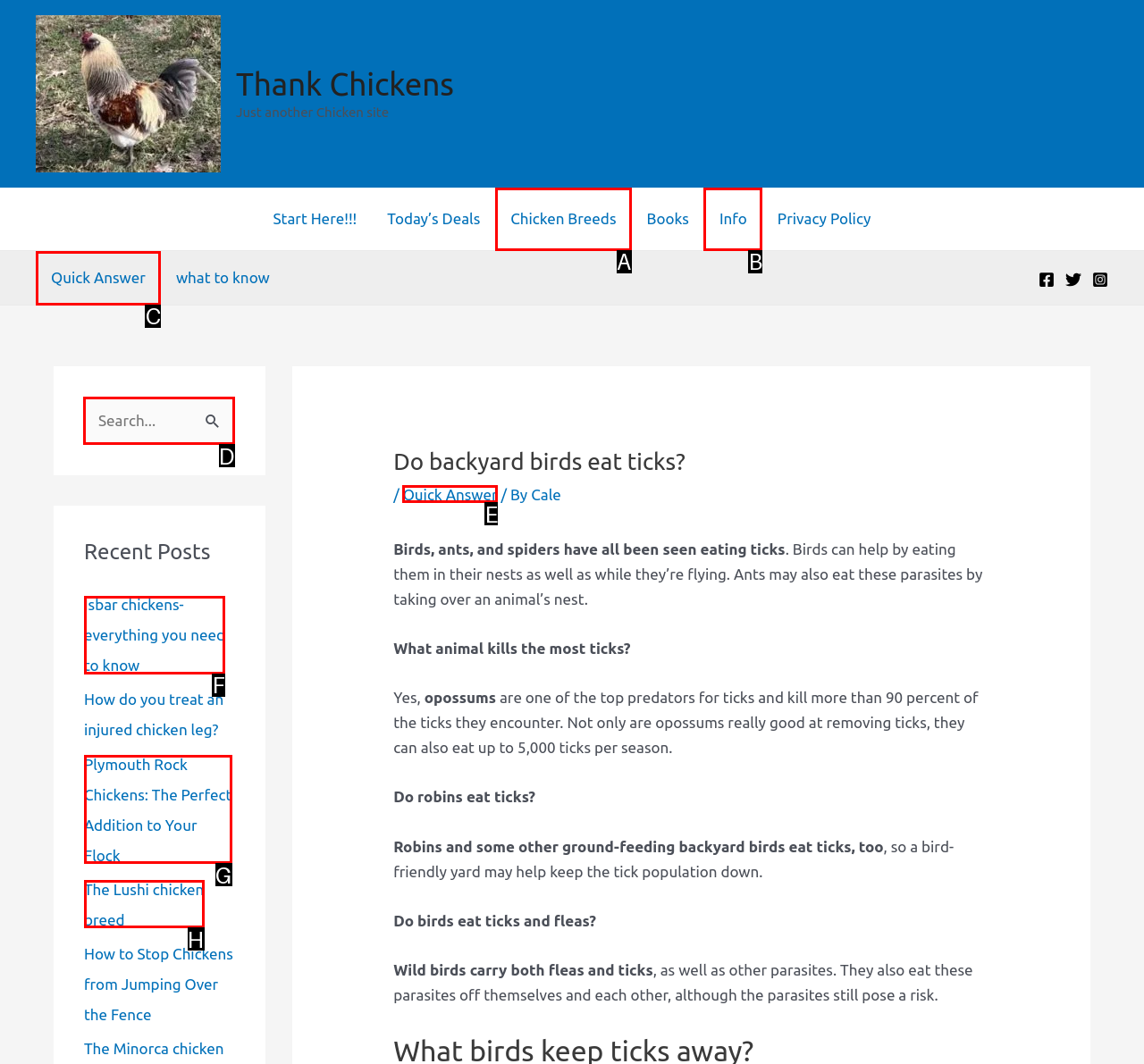Identify which lettered option completes the task: Search for something. Provide the letter of the correct choice.

D